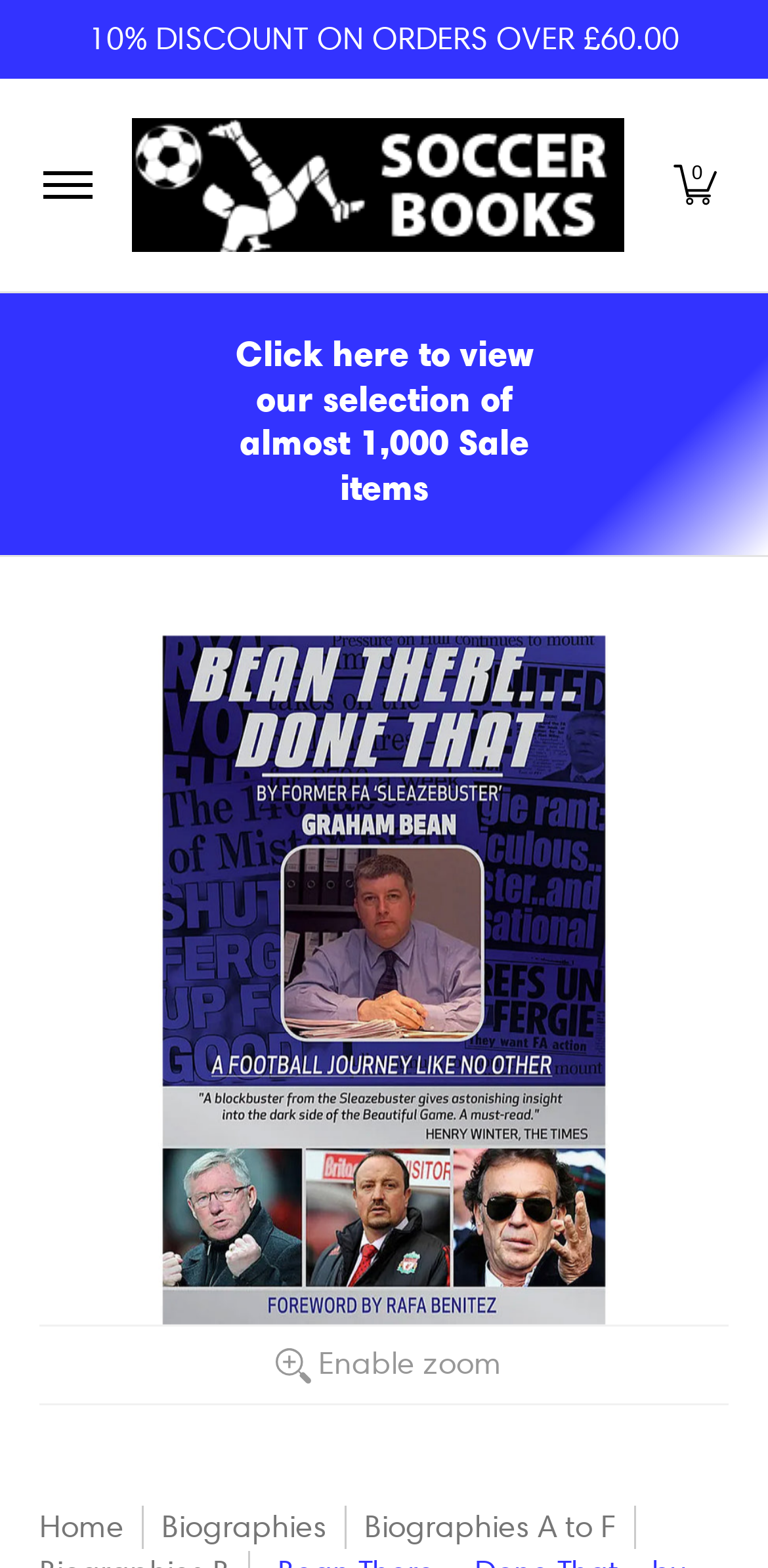What is the purpose of the 'Enable zoom' button? From the image, respond with a single word or brief phrase.

To enable zoom